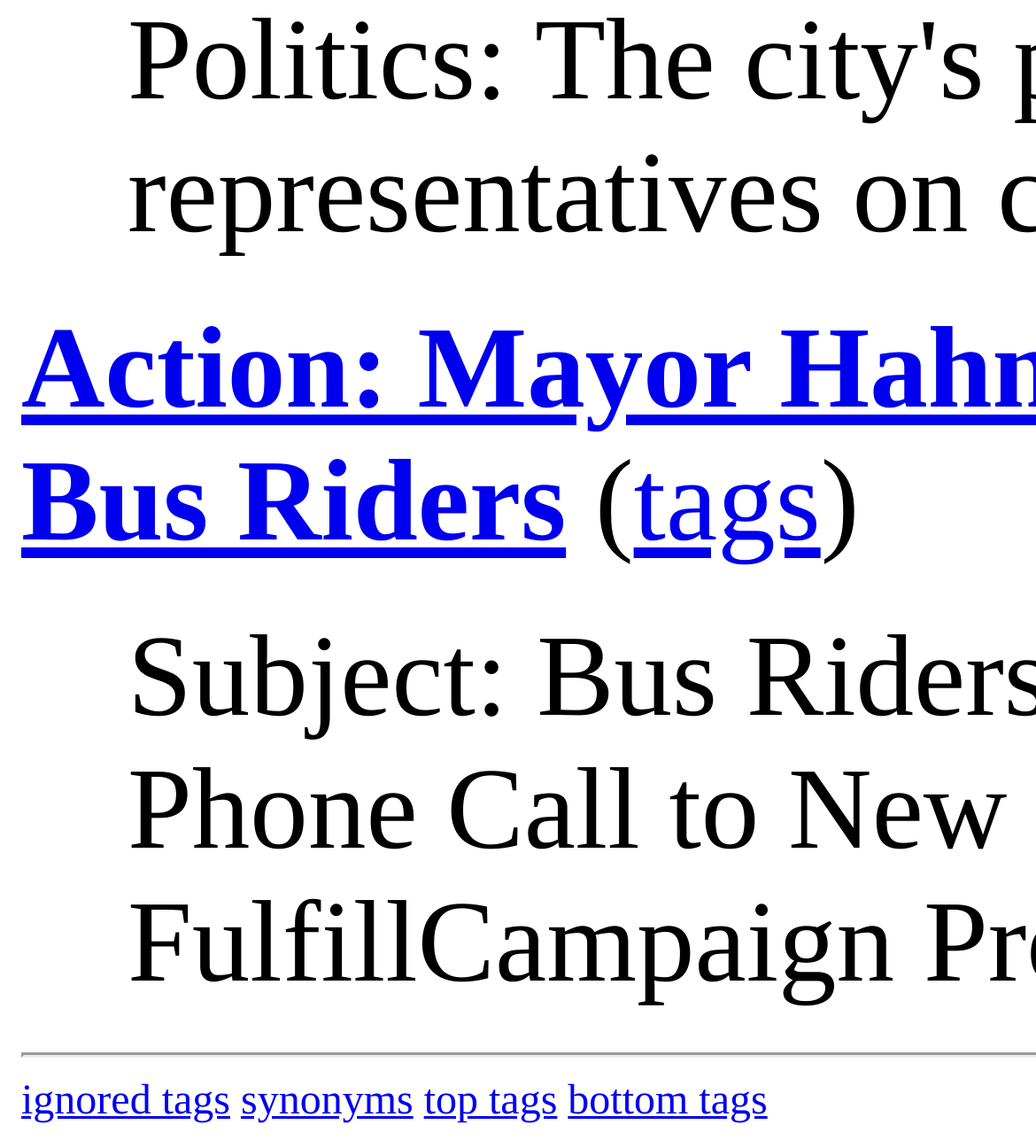How many StaticText elements are there?
Observe the image and answer the question with a one-word or short phrase response.

2